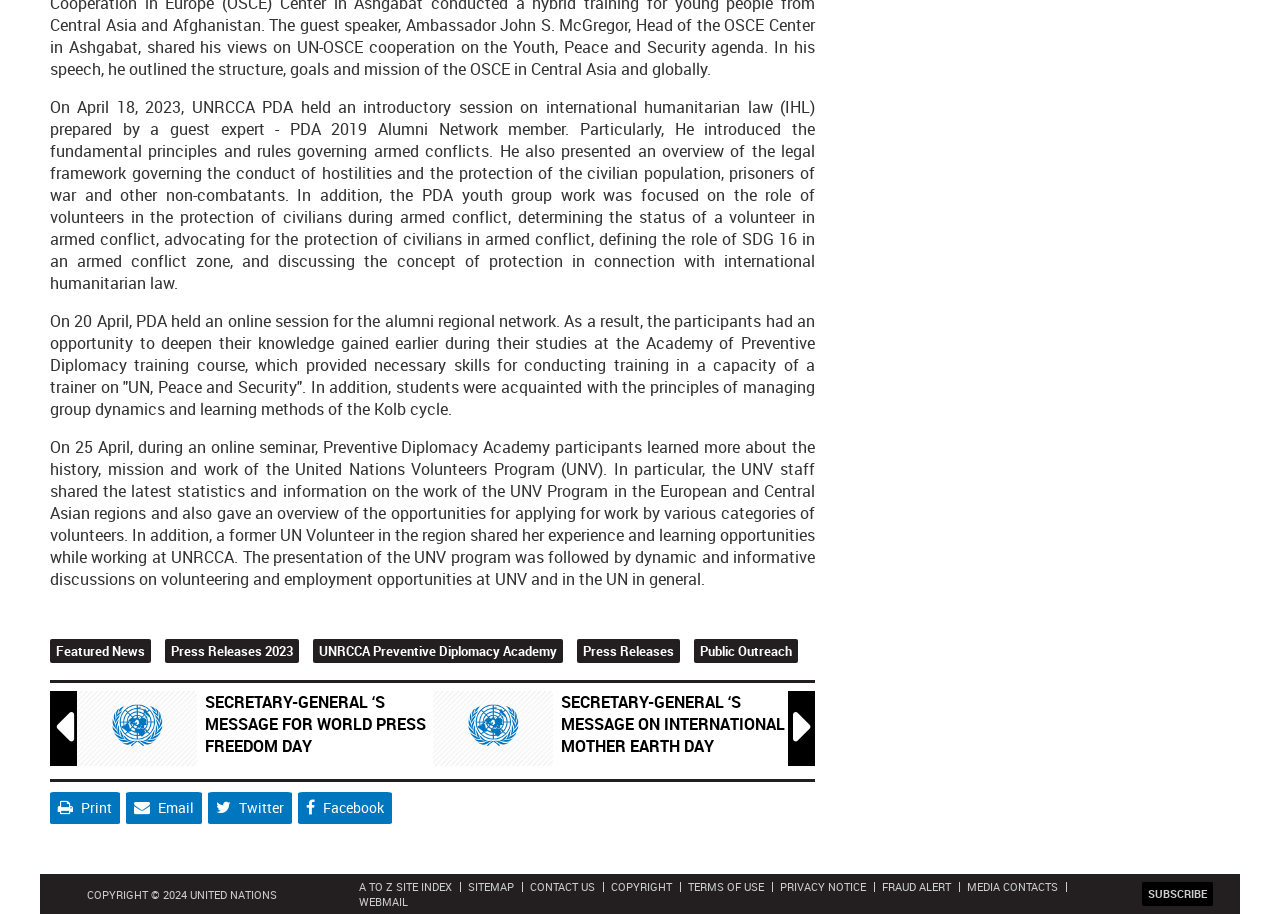Predict the bounding box of the UI element based on this description: "A to Z Site Index".

[0.28, 0.962, 0.353, 0.979]